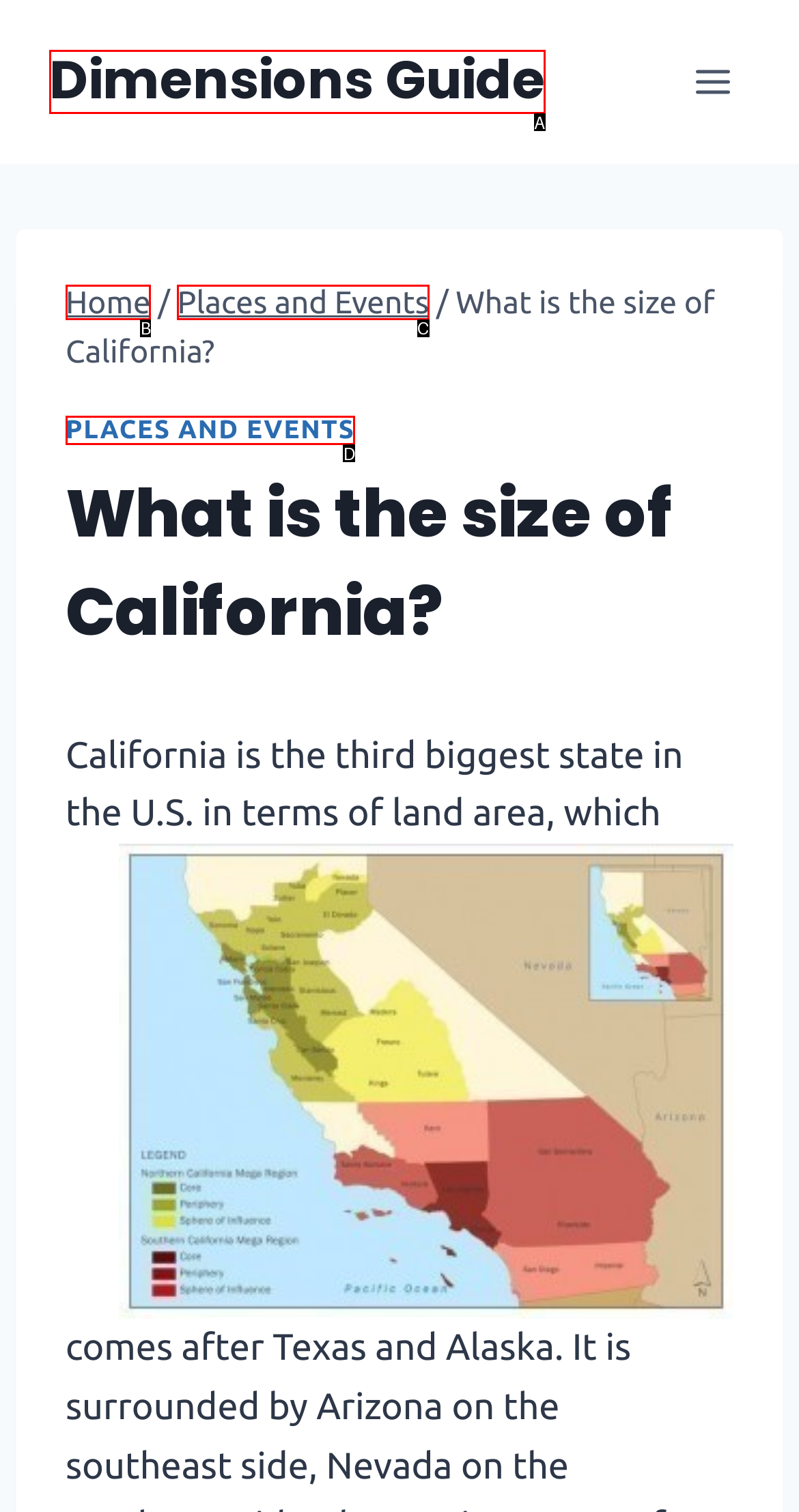Refer to the description: Home and choose the option that best fits. Provide the letter of that option directly from the options.

B